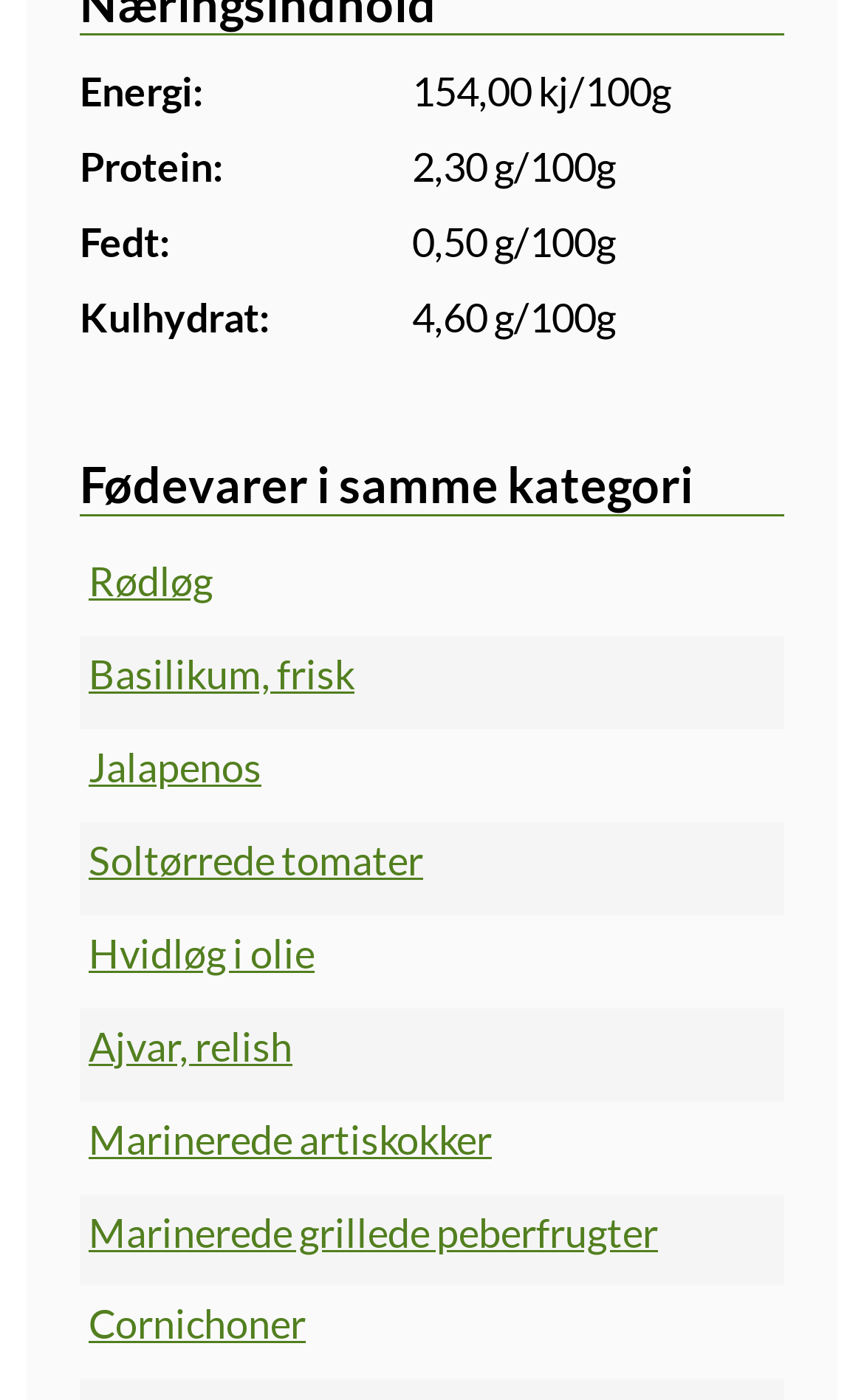Please specify the bounding box coordinates of the clickable region to carry out the following instruction: "view food details of Jalapenos". The coordinates should be four float numbers between 0 and 1, in the format [left, top, right, bottom].

[0.103, 0.53, 0.303, 0.565]